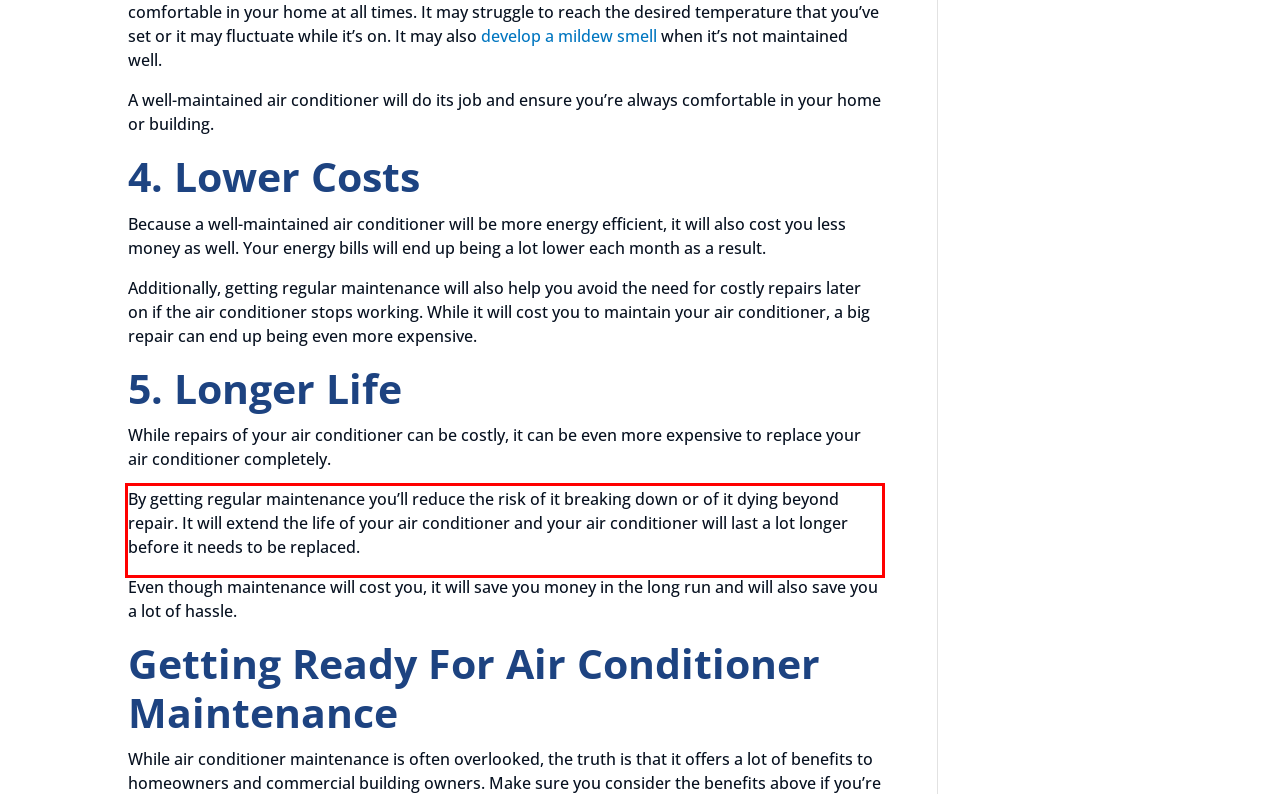Perform OCR on the text inside the red-bordered box in the provided screenshot and output the content.

By getting regular maintenance you’ll reduce the risk of it breaking down or of it dying beyond repair. It will extend the life of your air conditioner and your air conditioner will last a lot longer before it needs to be replaced.